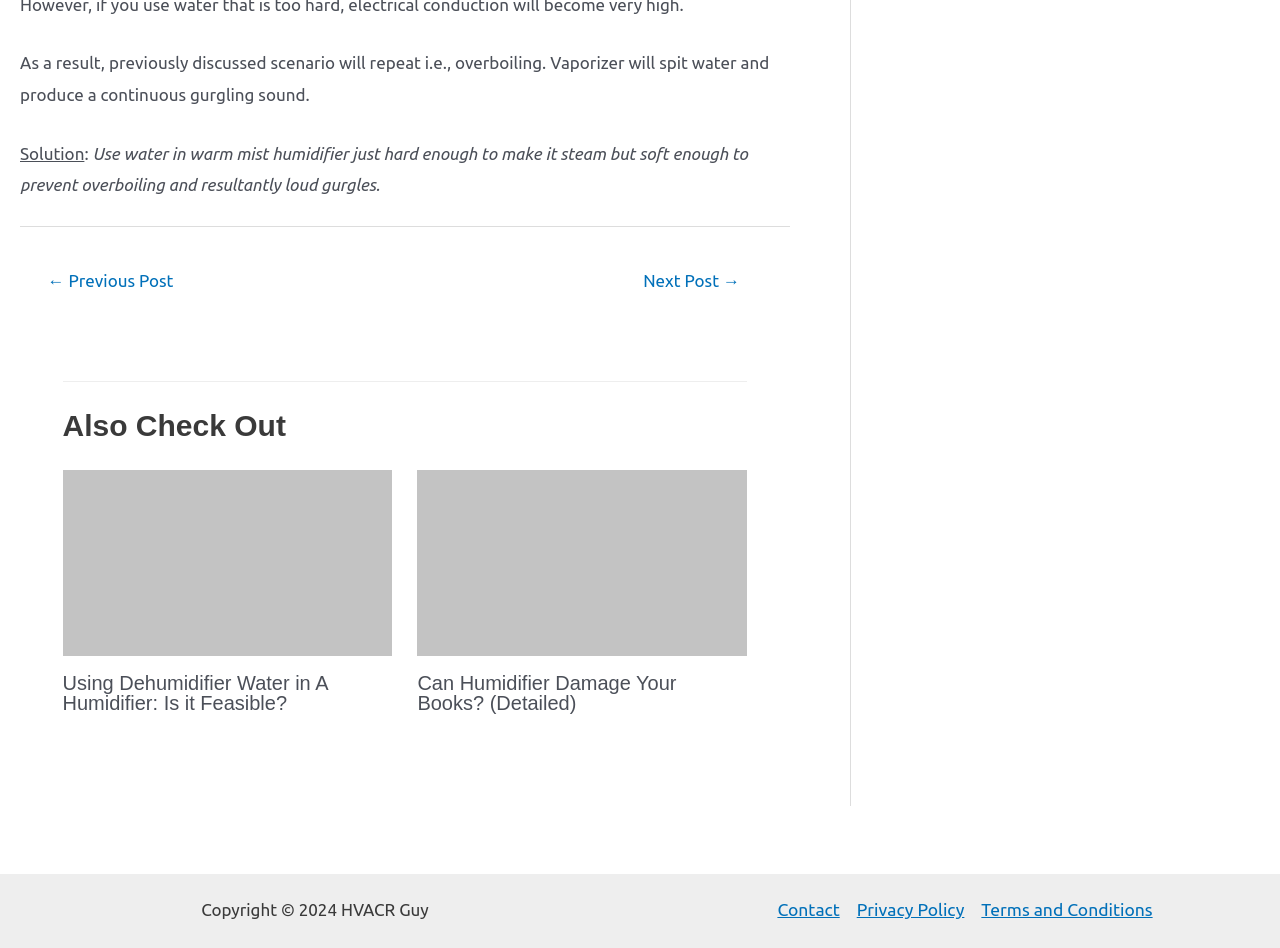Identify the bounding box coordinates necessary to click and complete the given instruction: "Click on the 'Using Dehumidifier Water in A Humidifier: Is it Feasible?' link".

[0.049, 0.709, 0.256, 0.753]